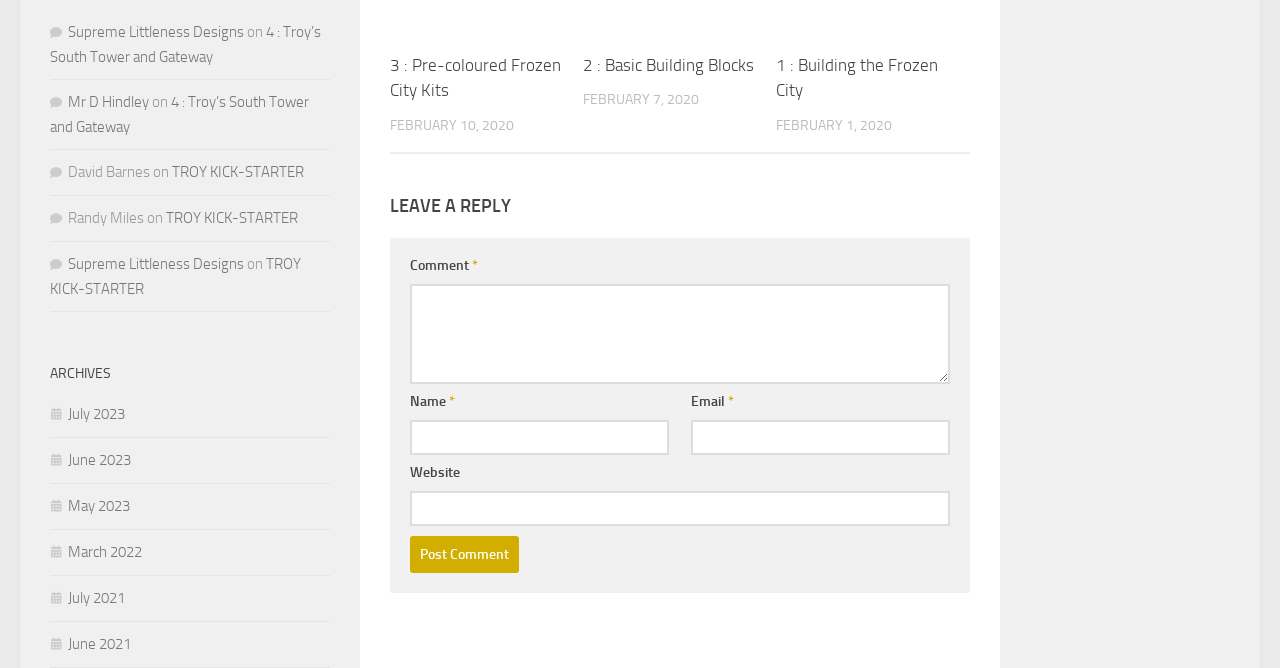What is the name of the author of the article 'TROY KICK-STARTER'?
Please provide a comprehensive answer to the question based on the webpage screenshot.

The author's name can be found in the StaticText element with the text 'Randy Miles' which is located above the link element with the text 'TROY KICK-STARTER'.